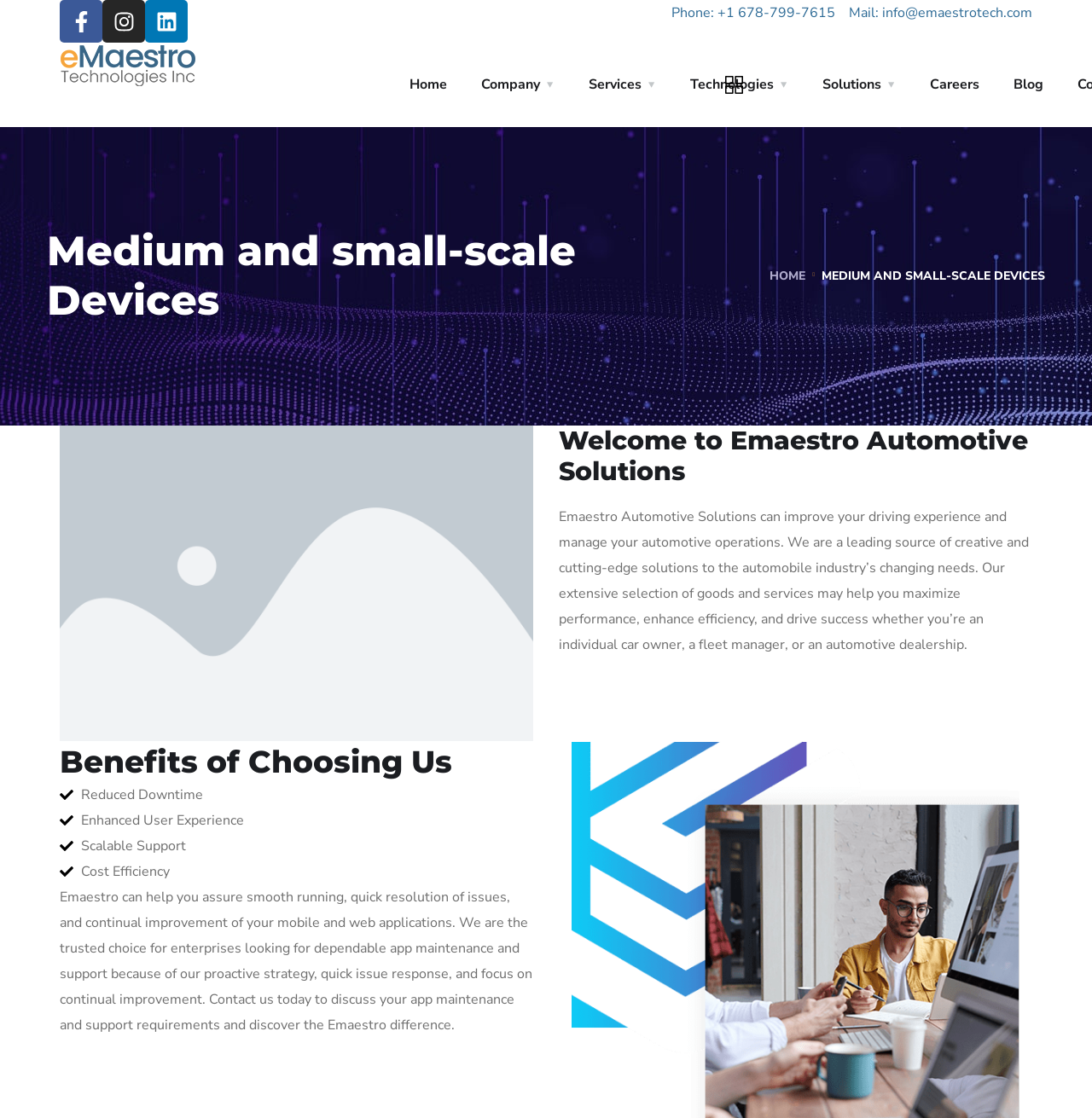Please specify the bounding box coordinates of the clickable section necessary to execute the following command: "Visit the company page".

[0.441, 0.038, 0.508, 0.114]